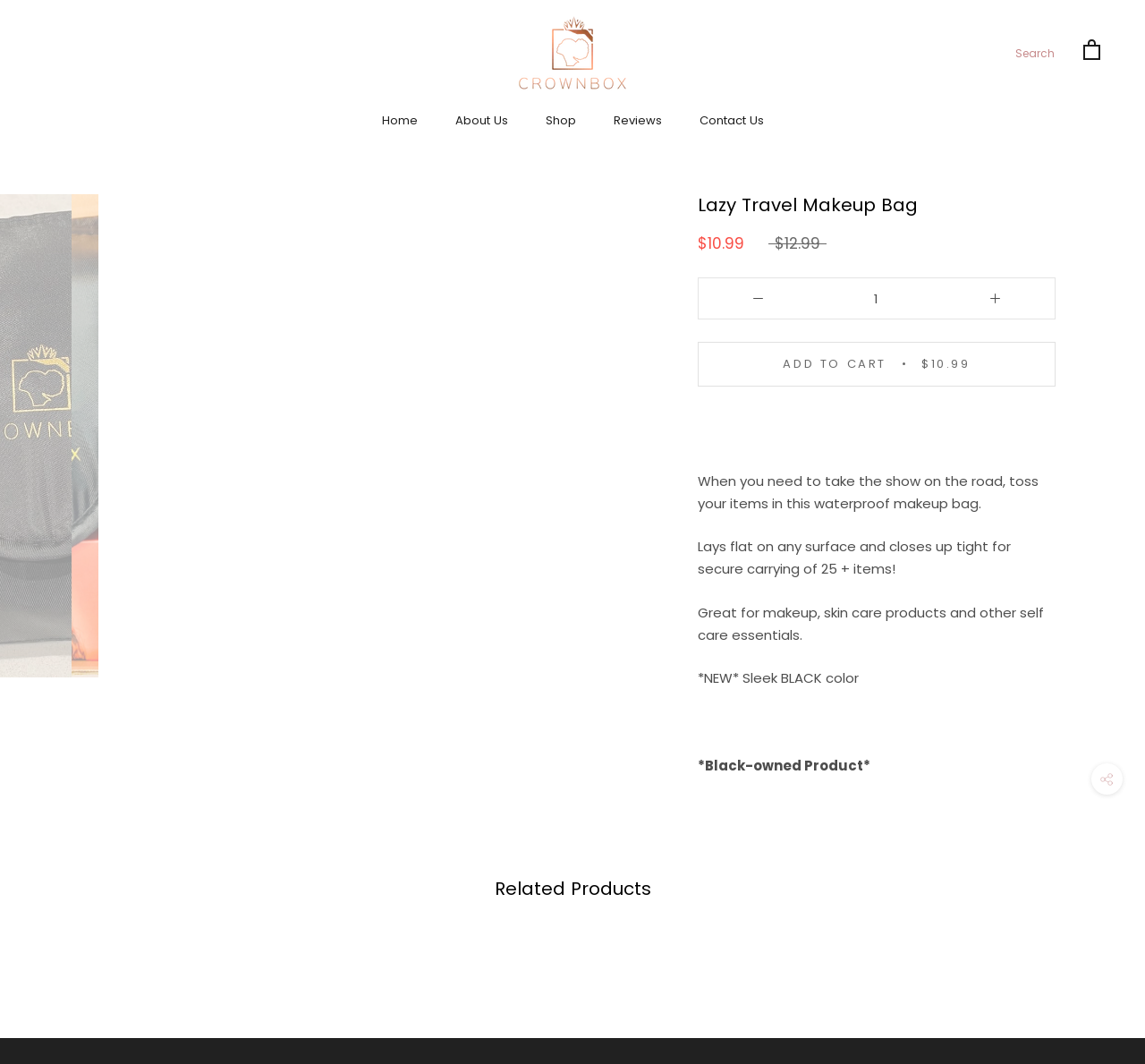Please find the bounding box coordinates of the element that needs to be clicked to perform the following instruction: "Click the About Us link". The bounding box coordinates should be four float numbers between 0 and 1, represented as [left, top, right, bottom].

[0.397, 0.105, 0.443, 0.121]